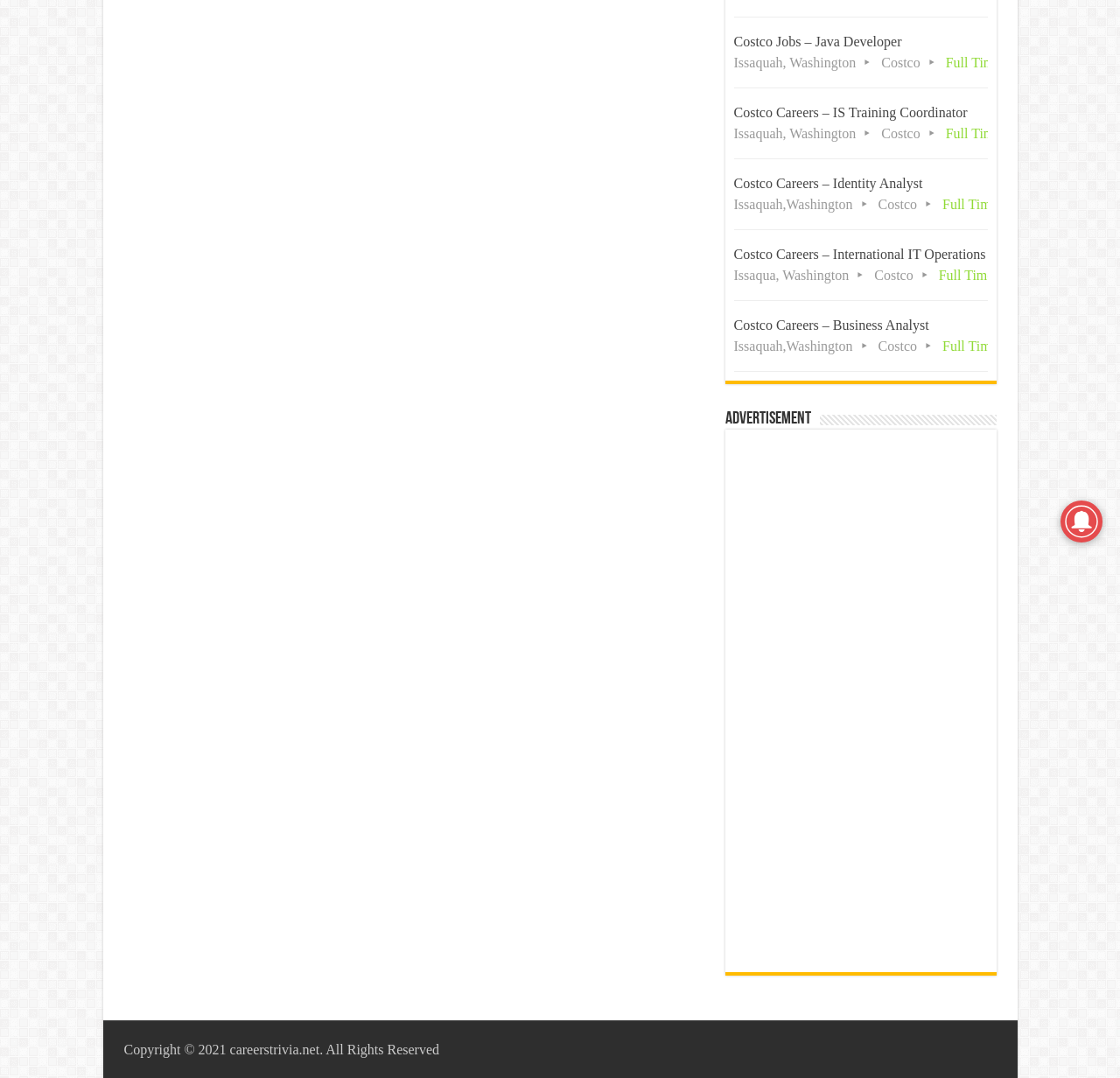Using the webpage screenshot, locate the HTML element that fits the following description and provide its bounding box: "aria-label="Advertisement" name="aswift_1" title="Advertisement"".

[0.655, 0.407, 0.882, 0.894]